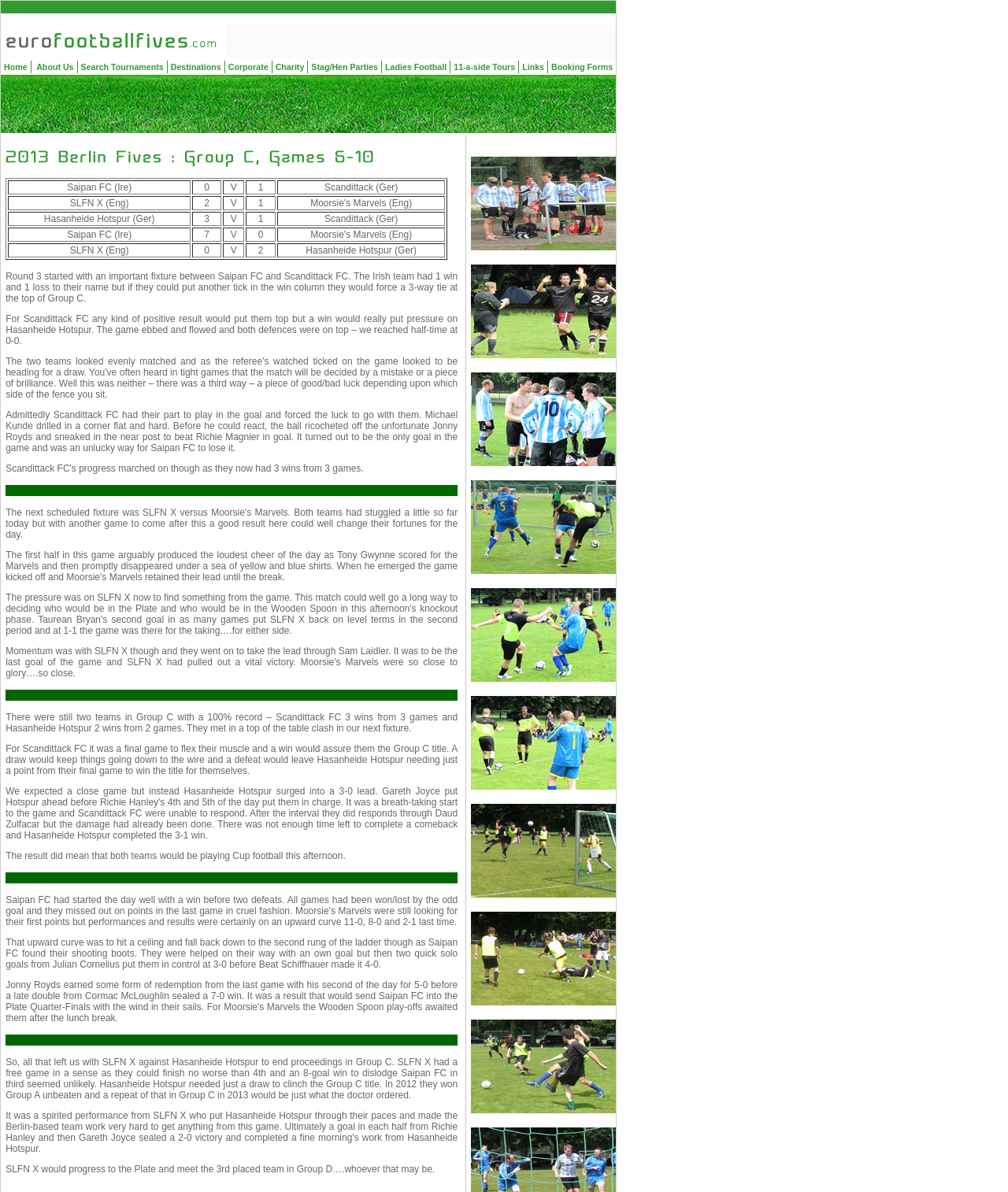What is the second menu item?
Observe the image and answer the question with a one-word or short phrase response.

About Us